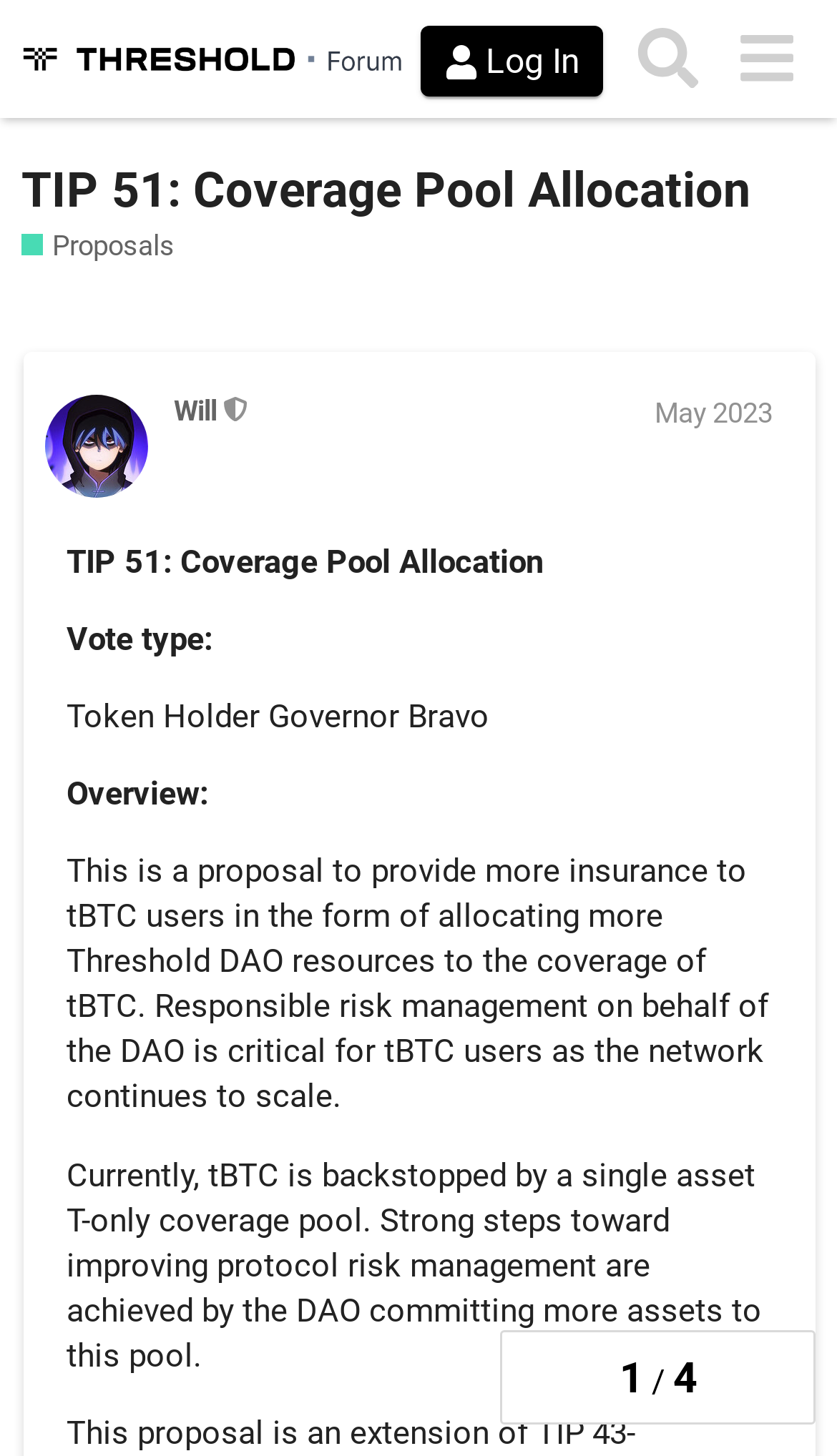What is the current status of tBTC coverage?
Provide a detailed and extensive answer to the question.

I found the answer by reading the overview section, which states that 'Currently, tBTC is backstopped by a single asset T-only coverage pool'.